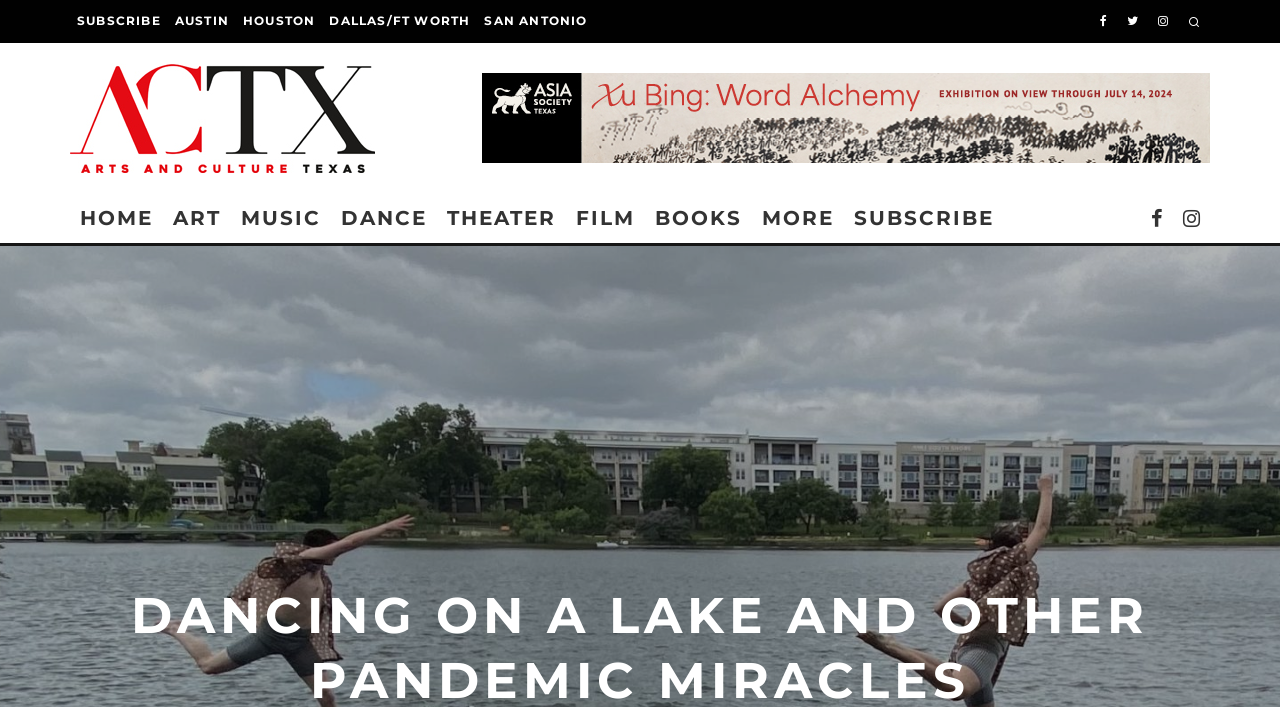What is the principal heading displayed on the webpage?

DANCING ON A LAKE AND OTHER PANDEMIC MIRACLES